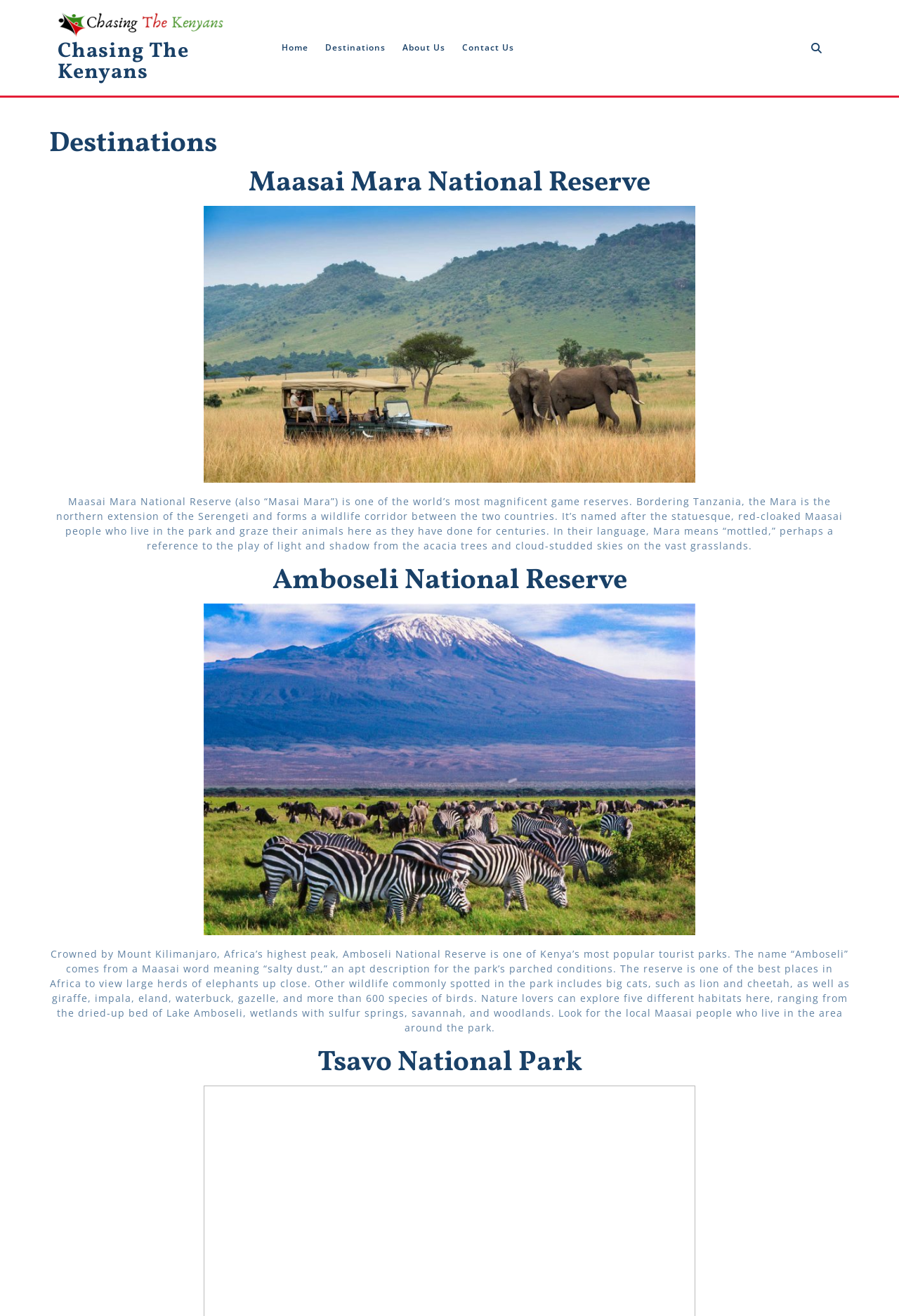Please provide a detailed answer to the question below by examining the image:
What is the name of the people who live in Maasai Mara National Reserve?

According to the webpage, the Maasai people live in Maasai Mara National Reserve and graze their animals there as they have done for centuries.